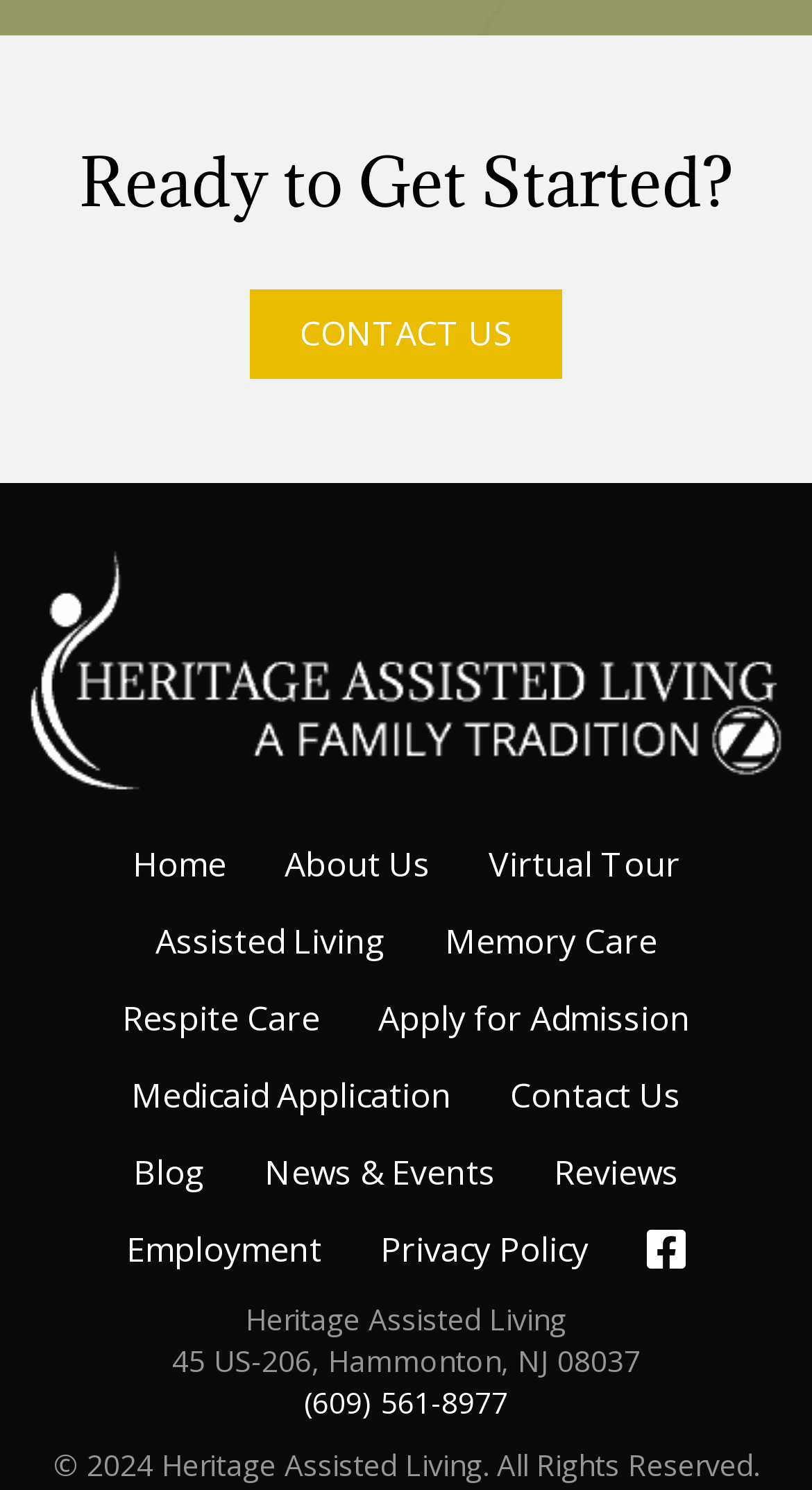Answer this question using a single word or a brief phrase:
What is the phone number of the facility?

(609) 561-8977